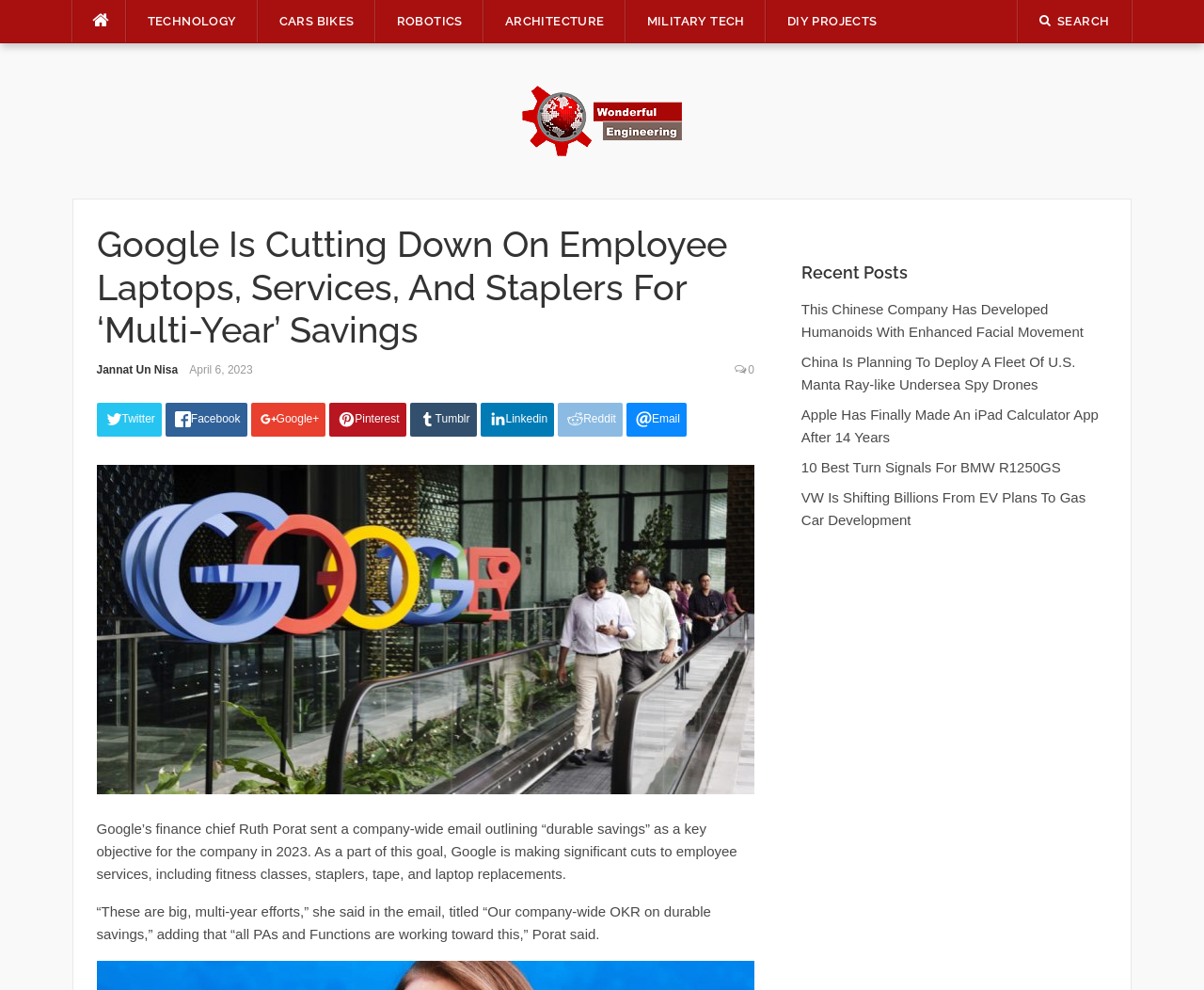What is the name of the website?
Please craft a detailed and exhaustive response to the question.

The name of the website can be found in the top-left corner of the webpage, where it says 'Wonderful Engineering' in a logo format, accompanied by an image.